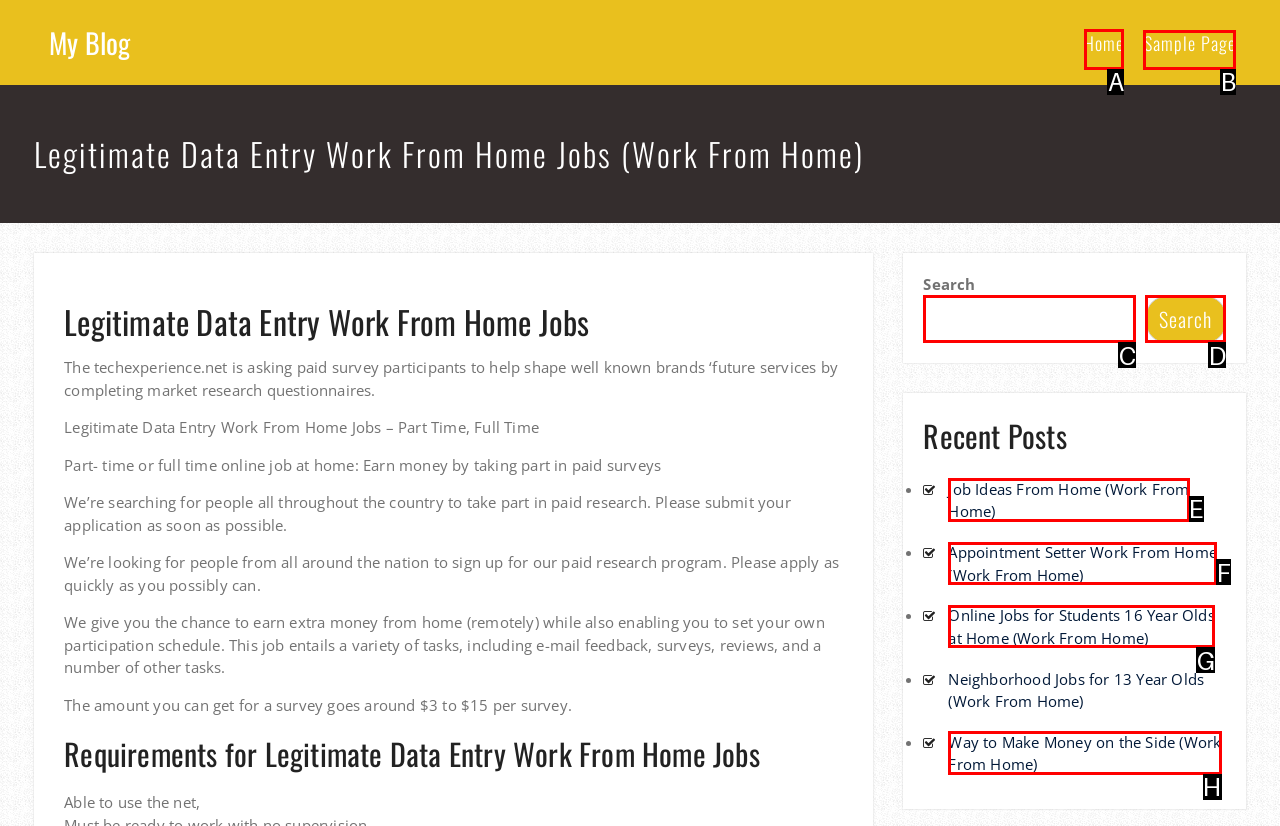To complete the instruction: Click on 'Home', which HTML element should be clicked?
Respond with the option's letter from the provided choices.

A